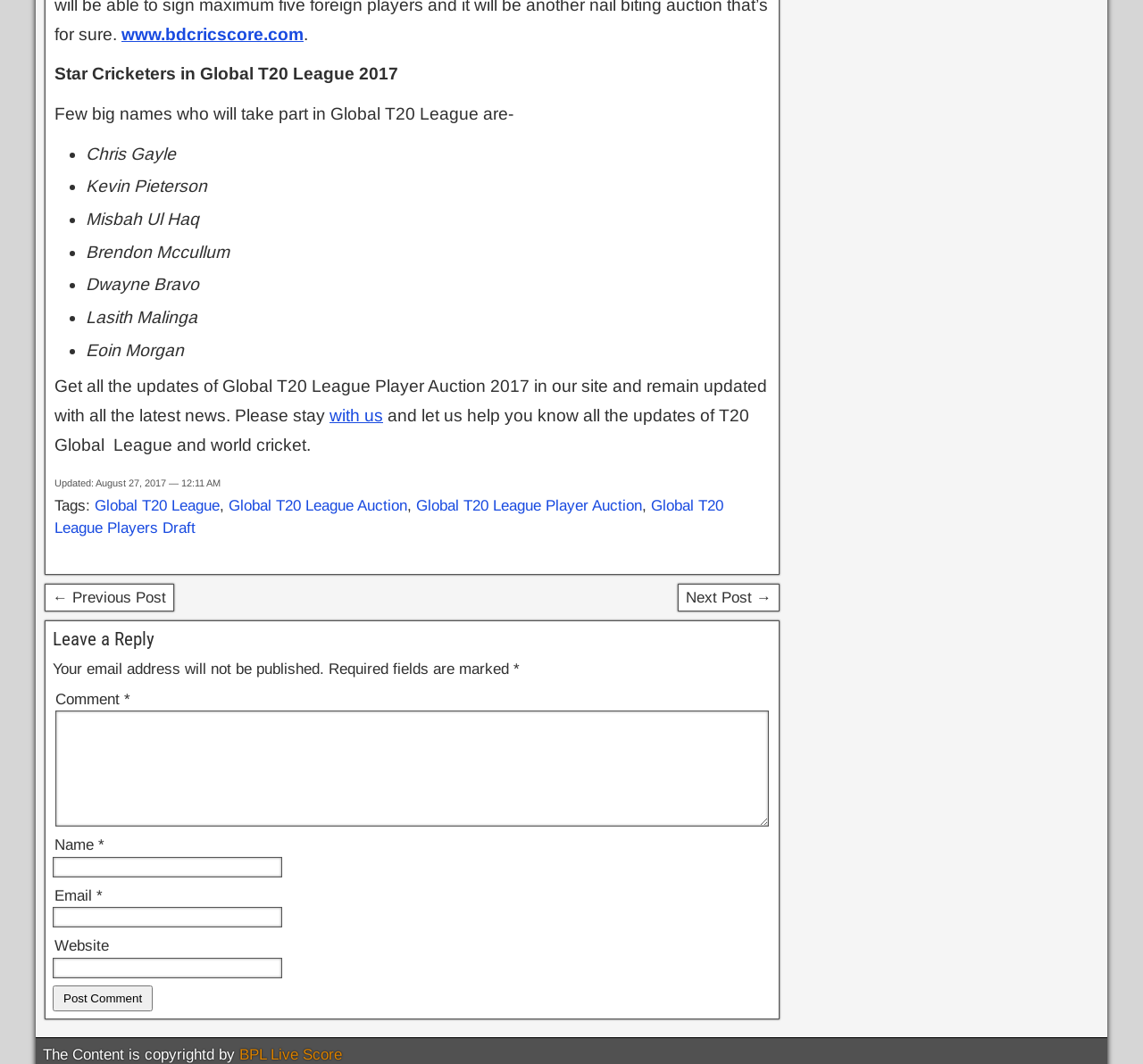Please determine the bounding box coordinates of the area that needs to be clicked to complete this task: 'Click on the link to know more about Global T20 League'. The coordinates must be four float numbers between 0 and 1, formatted as [left, top, right, bottom].

[0.083, 0.467, 0.192, 0.483]